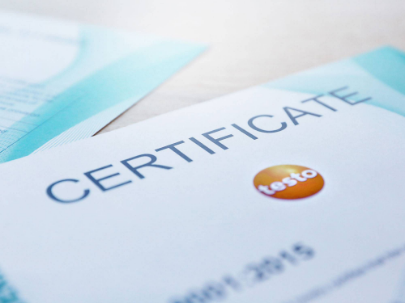Break down the image and describe each part extensively.

The image showcases a close-up of a certificate prominently labeled with the word "CERTIFICATE" at the top, reflecting the focus on official recognition or achievement. Below the title, the logo of Testo, a company known for its precision measurement solutions, is depicted in the center, featuring an orange circular design that adds a pop of color. The certificate is dated "2015" and suggests that it may pertain to a specific standard, potentially ISO 9001:2015, highlighting Testo's commitment to quality management systems. In the background, subtle lines and geometric shapes suggest a professional and polished presentation, emphasizing the importance of certification for the company's credibility in various industries. This imagery conveys Testo's dedication to upholding high standards and their global presence, as suggested by their network of subsidiaries and partners.